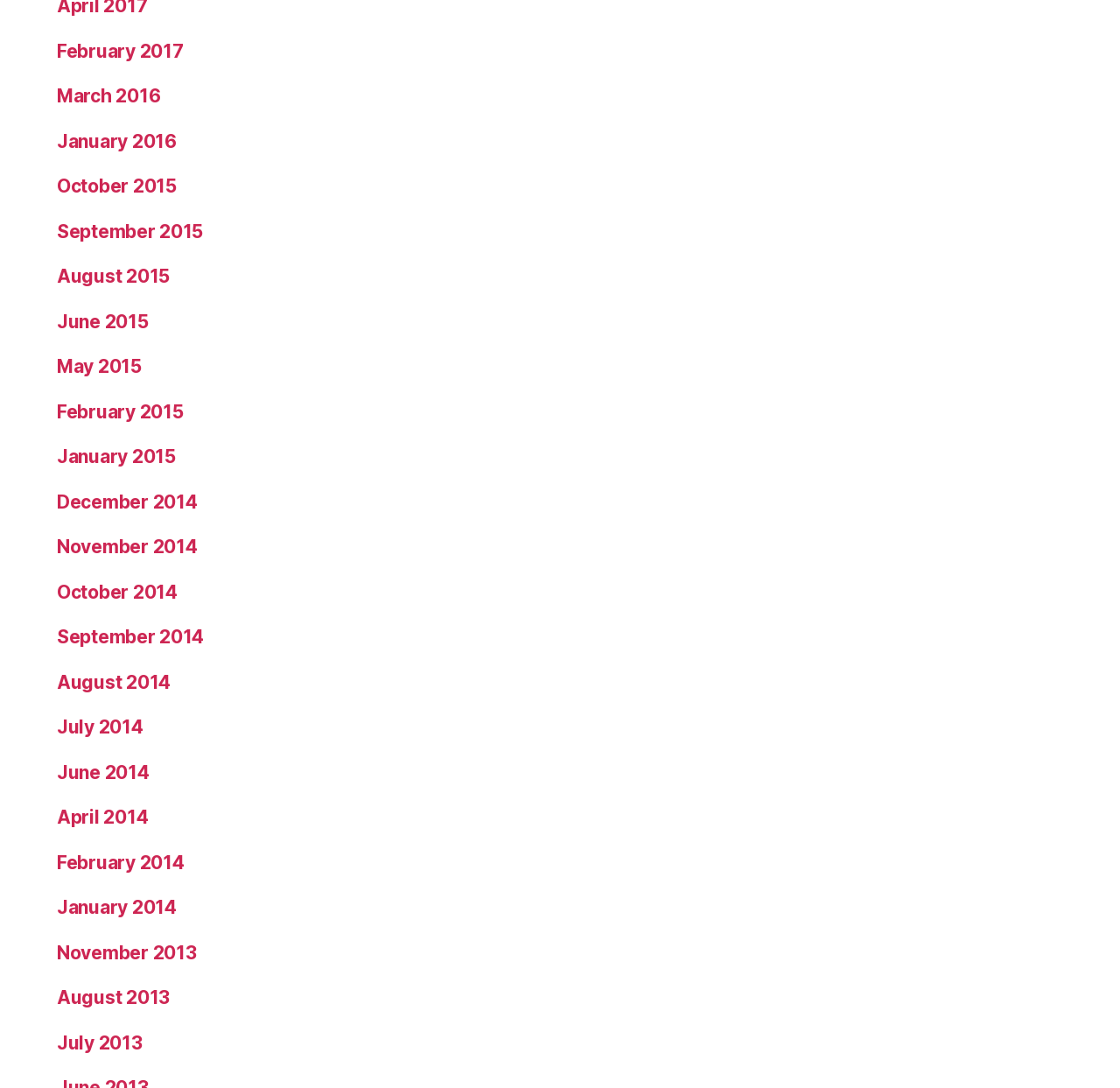Are there any months listed in 2012?
Please provide a single word or phrase as your answer based on the image.

No